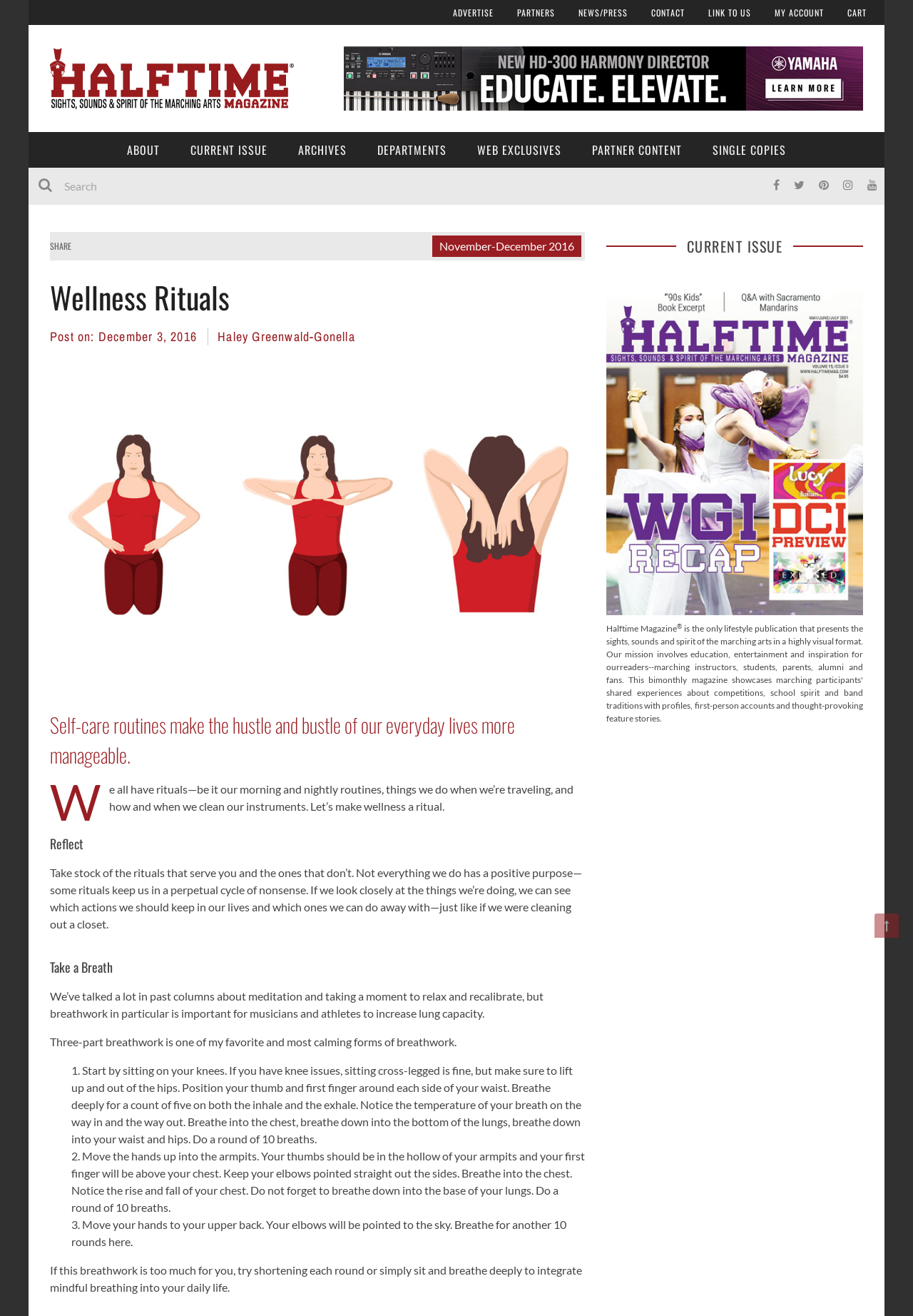Identify the bounding box coordinates of the part that should be clicked to carry out this instruction: "Read the current issue".

[0.664, 0.335, 0.945, 0.344]